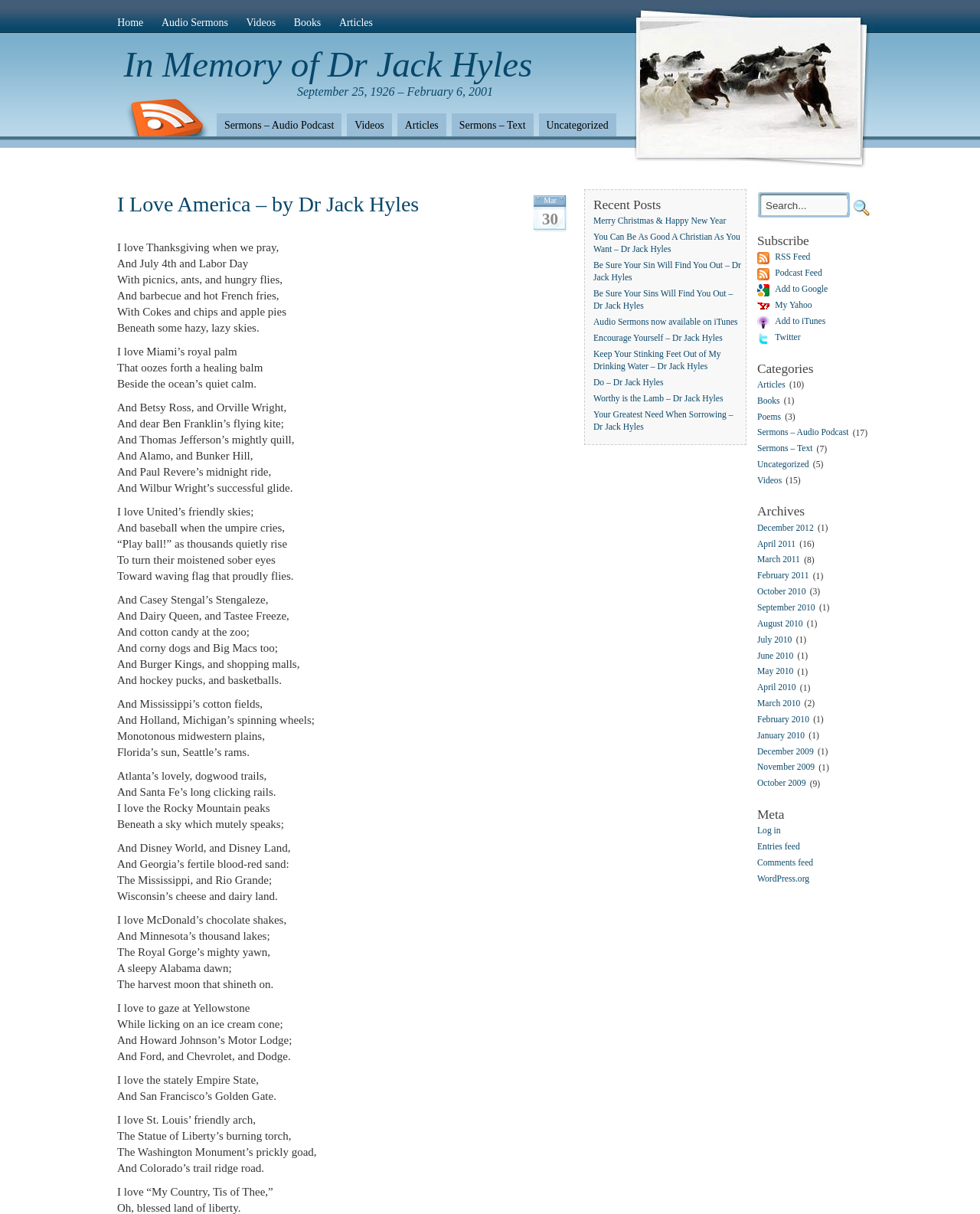Show the bounding box coordinates of the region that should be clicked to follow the instruction: "Read more about Ristar."

None